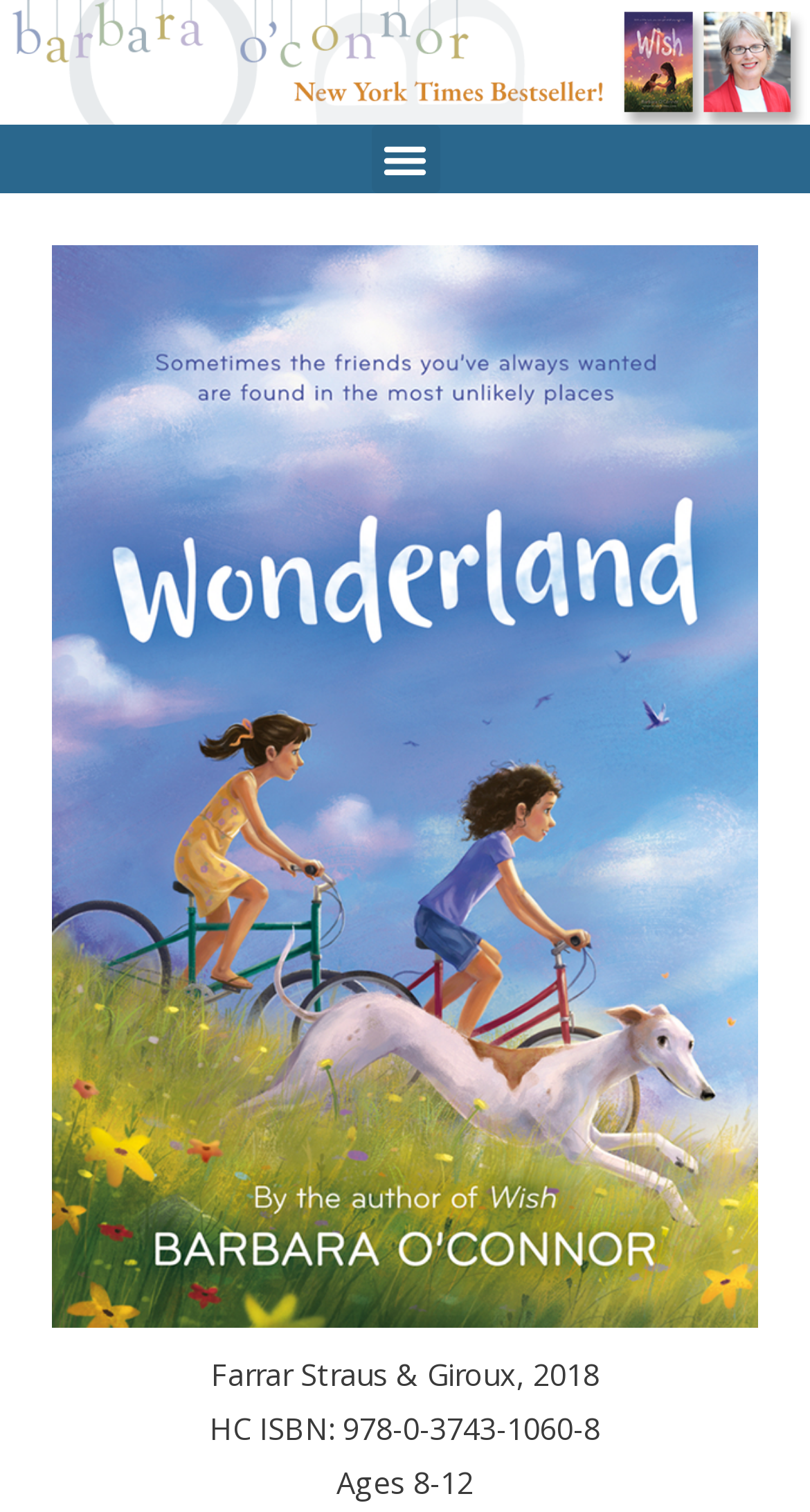Refer to the screenshot and give an in-depth answer to this question: Is the menu toggle button expanded?

I found the answer by looking at the button element with the text 'Menu Toggle' and its property 'expanded' which is set to False.